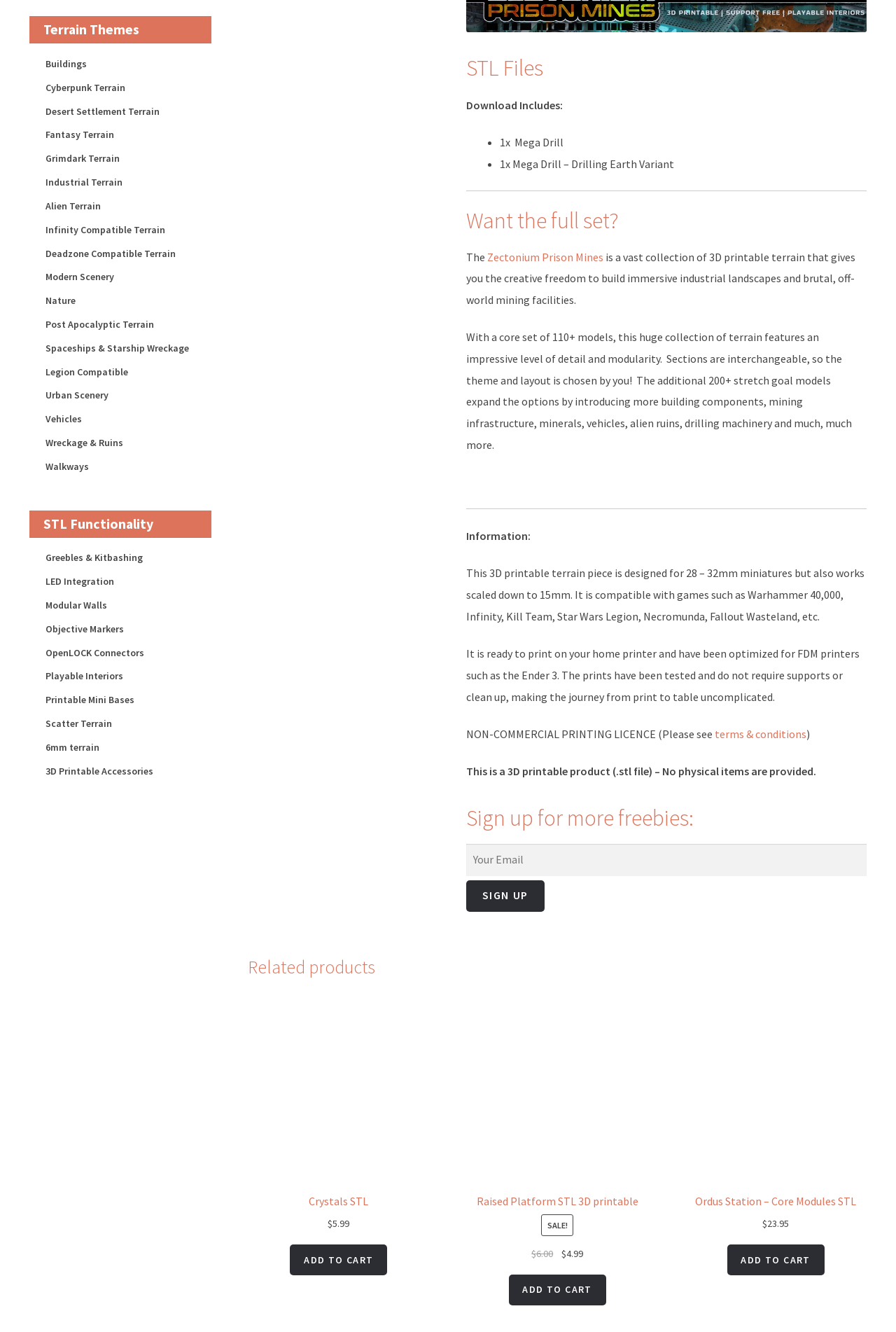Return the bounding box coordinates of the UI element that corresponds to this description: "aria-label="SIGN UP" name="submit" value="SIGN UP"". The coordinates must be given as four float numbers in the range of 0 and 1, [left, top, right, bottom].

[0.52, 0.661, 0.607, 0.685]